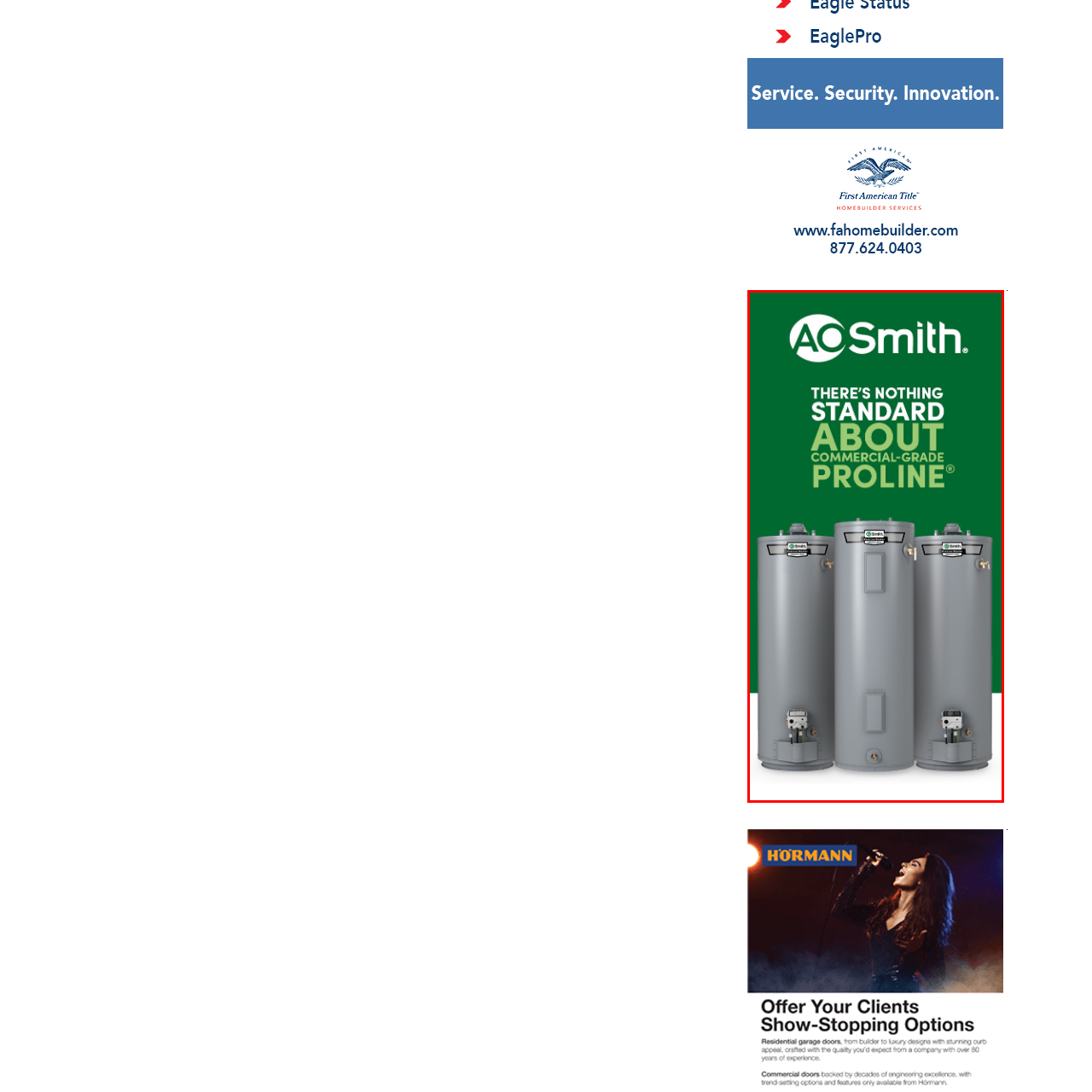Inspect the image outlined in red and answer succinctly: What is emphasized in the bold text?

STANDARD